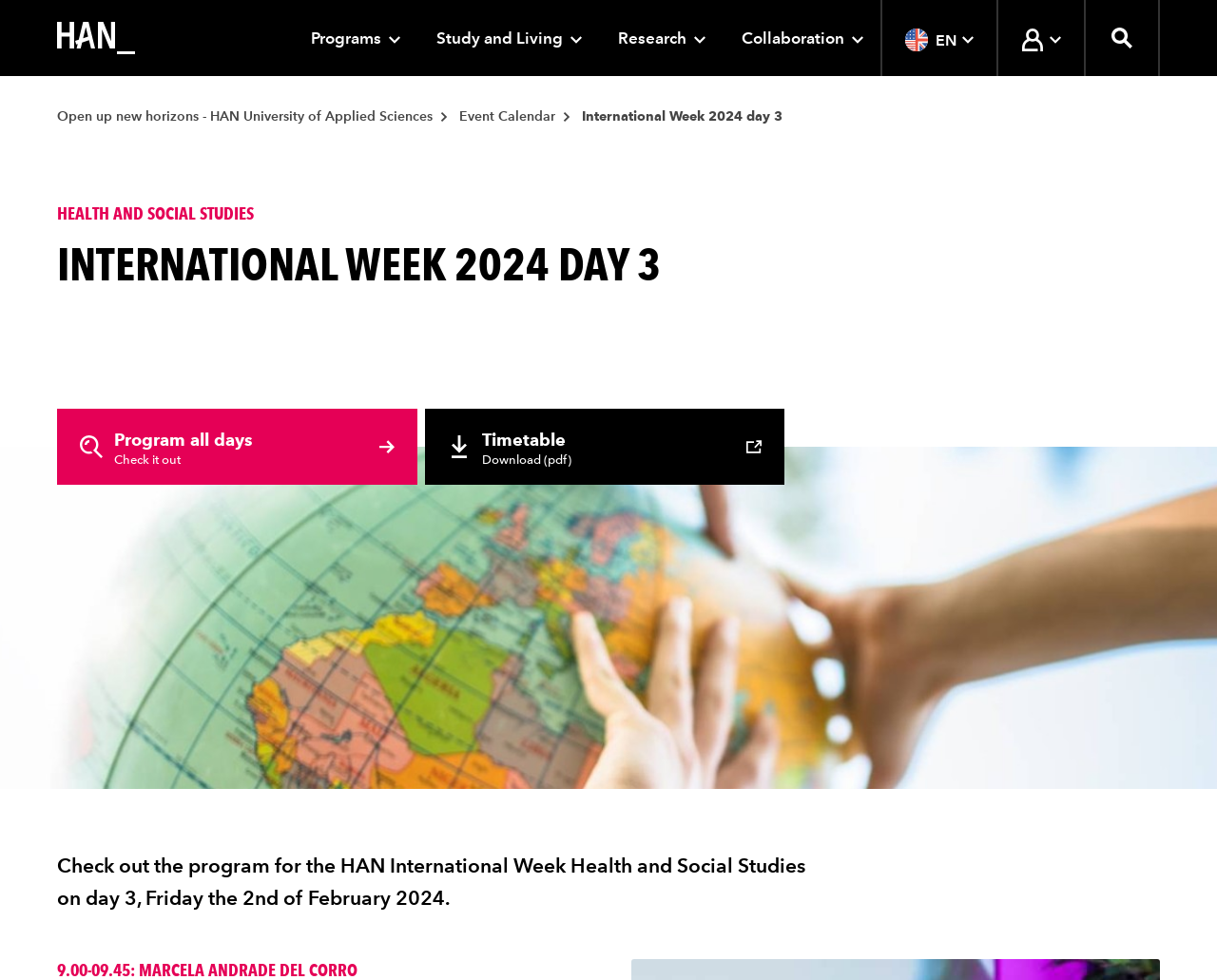Illustrate the webpage thoroughly, mentioning all important details.

The webpage is about the HAN International Week Health and Social Studies on day 3, Friday the 2nd of February 2024. At the top left corner, there is a logo of HAN University of Applied Sciences, accompanied by a link to the logo. Below the logo, there is a horizontal navigation menu with links to different sections, including "Programs", "Study and Living", "Research", "Collaboration", and a language selection option.

On the top right corner, there is a button to allow all cookies, and a heading that informs users that the website uses cookies. Below the navigation menu, there is a large horizontal image that spans the entire width of the page, with a title "Week Health and Social Studies" written on it.

In the main content area, there is a heading that reads "INTERNATIONAL WEEK 2024 DAY 3" in a prominent font size. Below the heading, there is a subheading that reads "HEALTH AND SOCIAL STUDIES". The main content is divided into two columns, with links to "Program all days" and "Timetable Download (pdf)" on the left, and a paragraph of text that describes the program for the HAN International Week Health and Social Studies on day 3, Friday the 2nd of February 2024 on the right.

At the bottom of the page, there is a large horizontal image that spans the entire width of the page, with a title "Week Health and Social Studies" written on it, similar to the one at the top. There are also links to "Open up new horizons - HAN University of Applied Sciences" and "Event Calendar" at the bottom left corner.